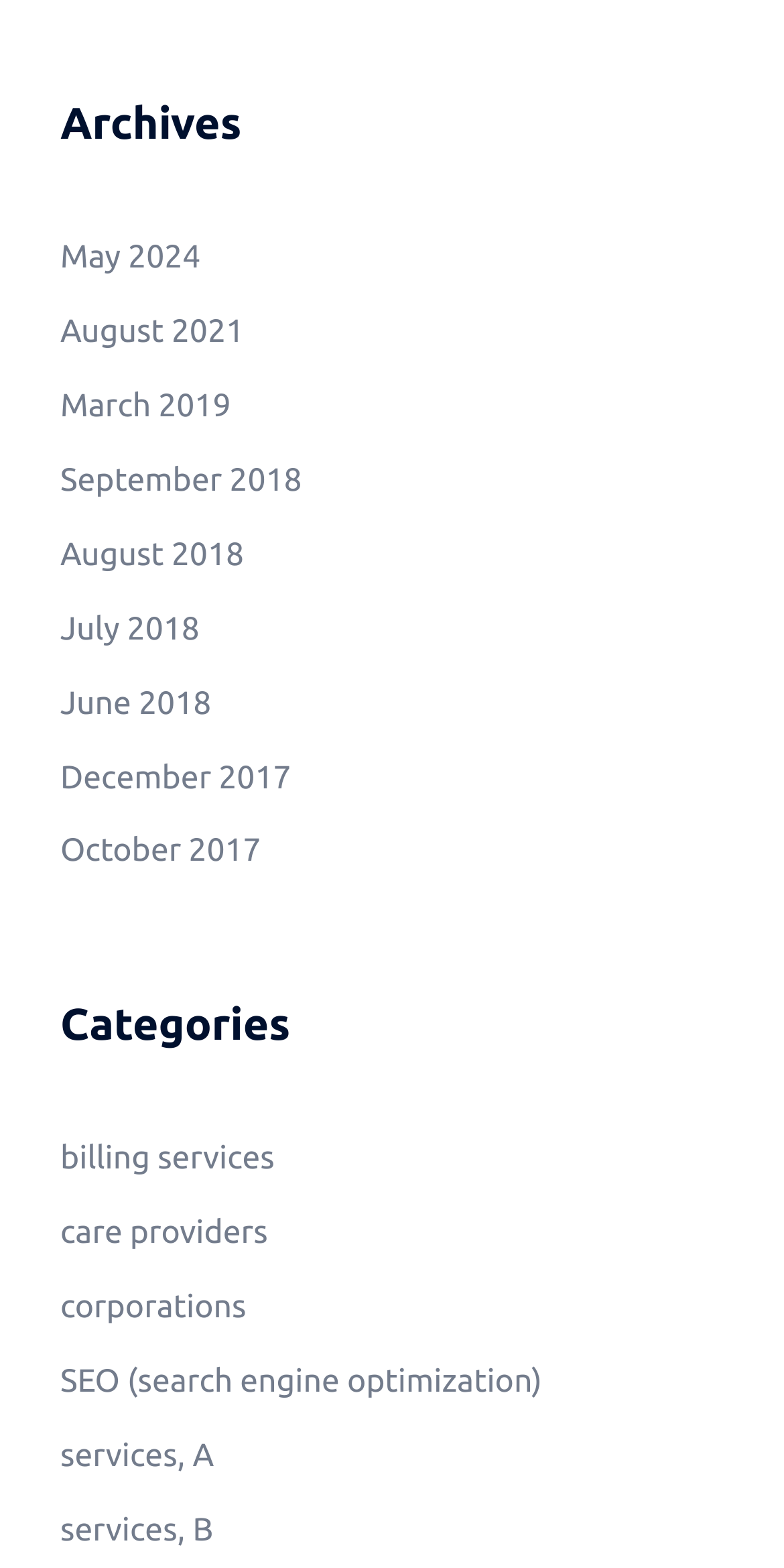Given the description: "SEO (search engine optimization)", determine the bounding box coordinates of the UI element. The coordinates should be formatted as four float numbers between 0 and 1, [left, top, right, bottom].

[0.077, 0.869, 0.691, 0.893]